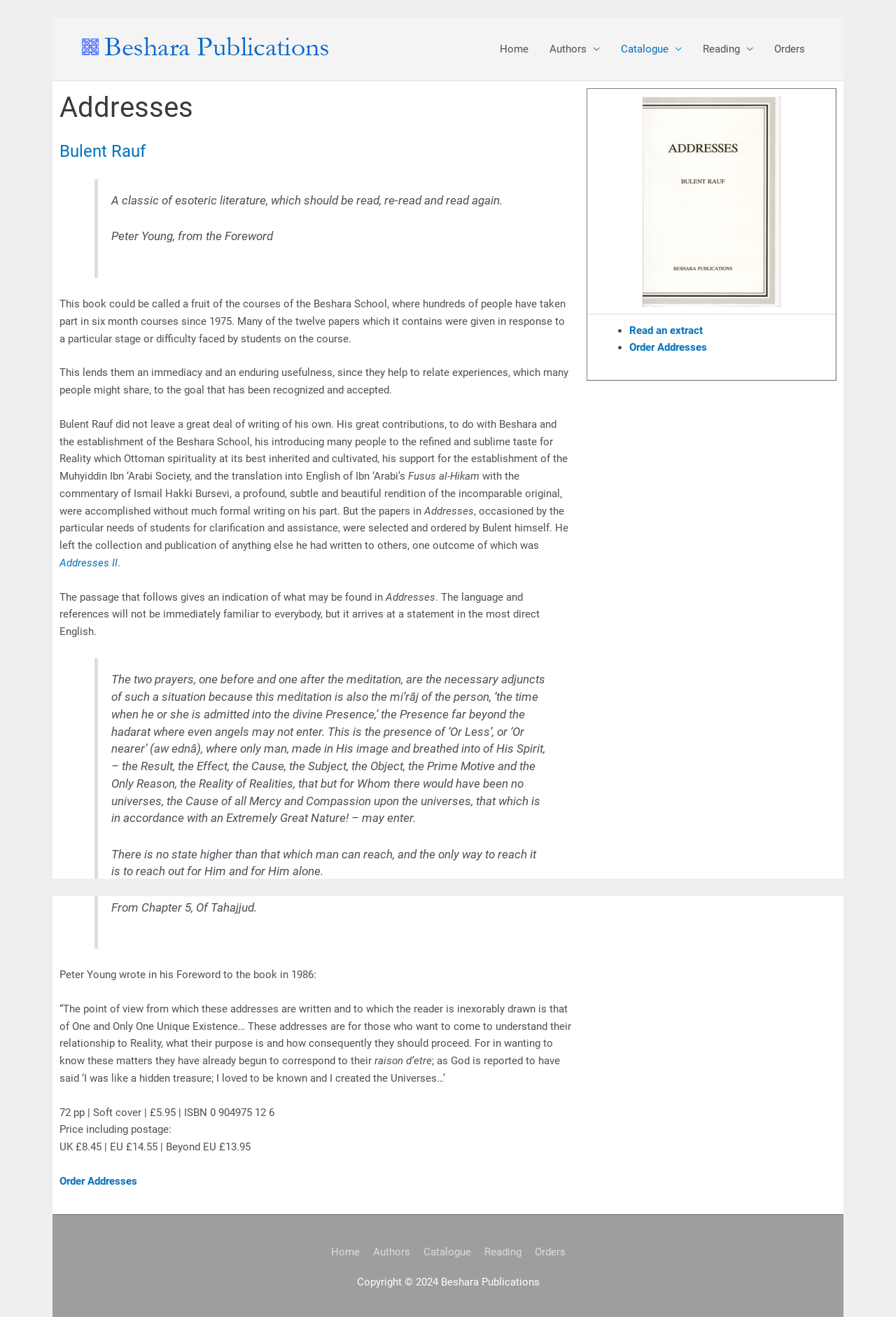Who wrote the foreword to the book 'Addresses'?
With the help of the image, please provide a detailed response to the question.

The author of the foreword to the book 'Addresses' can be found in the description of the book, where it says 'Peter Young, from the Foreword'.